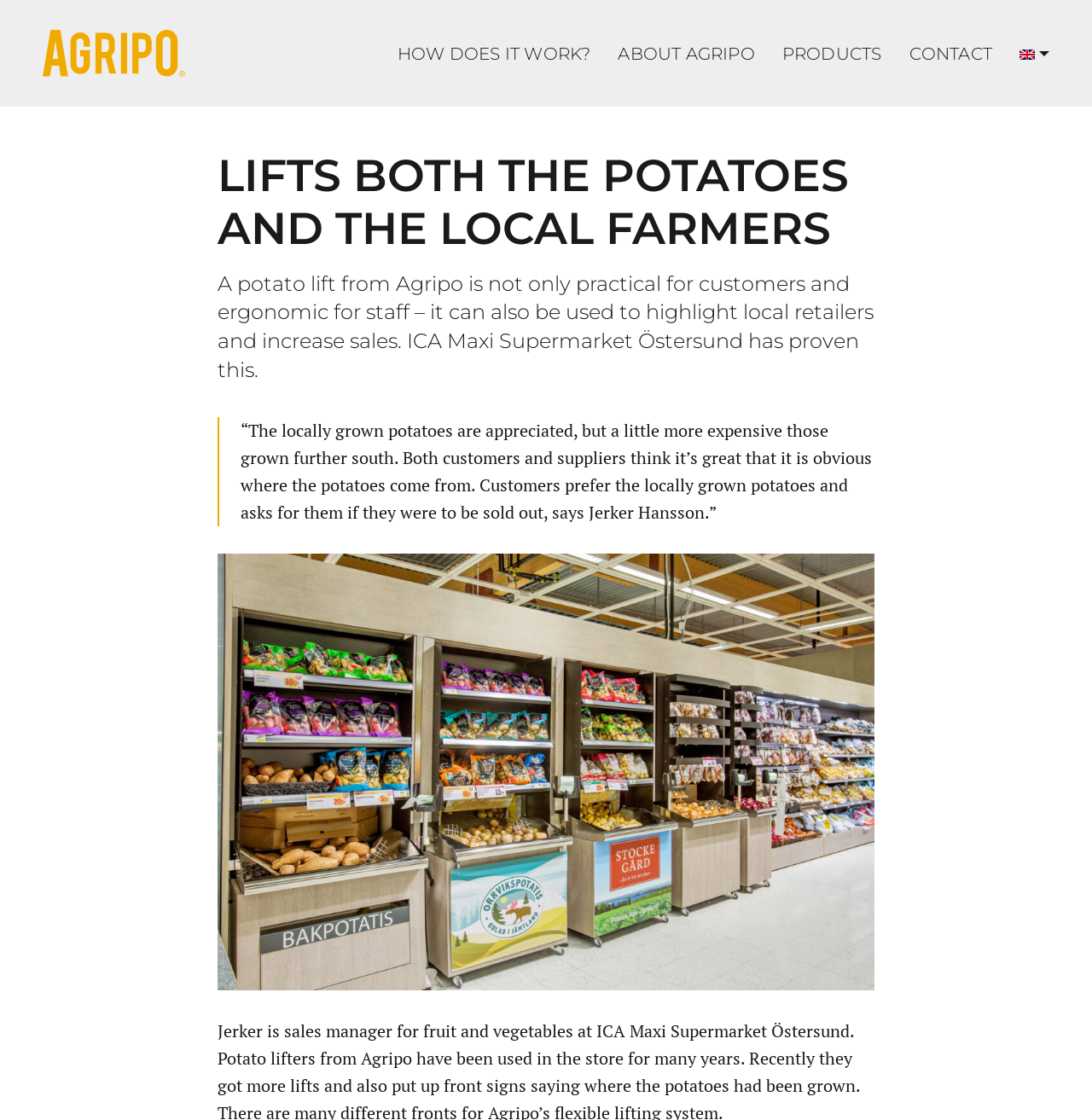Determine the main text heading of the webpage and provide its content.

LIFTS BOTH THE POTATOES AND THE LOCAL FARMERS